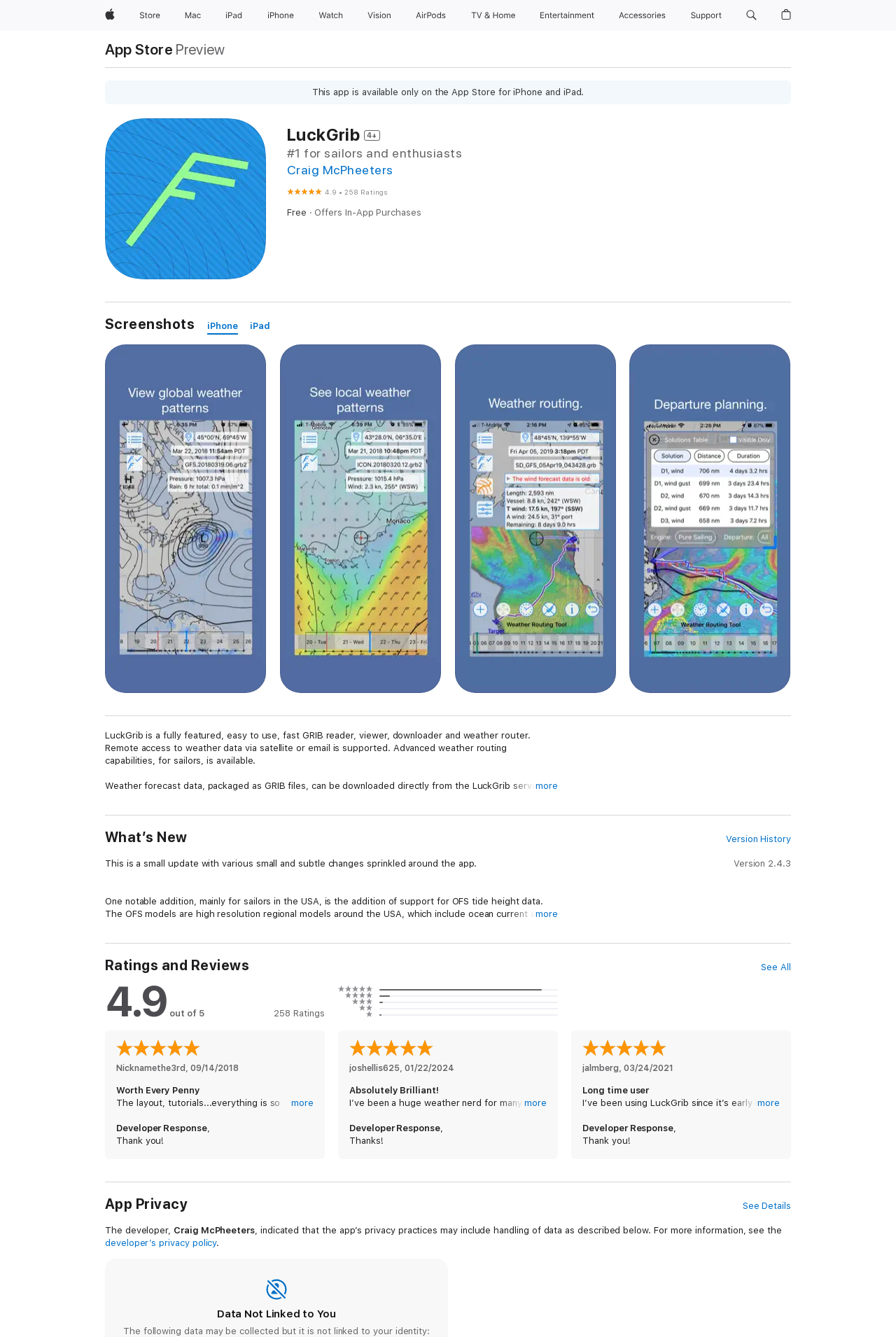Please give a succinct answer using a single word or phrase:
What is the price of the app?

Free